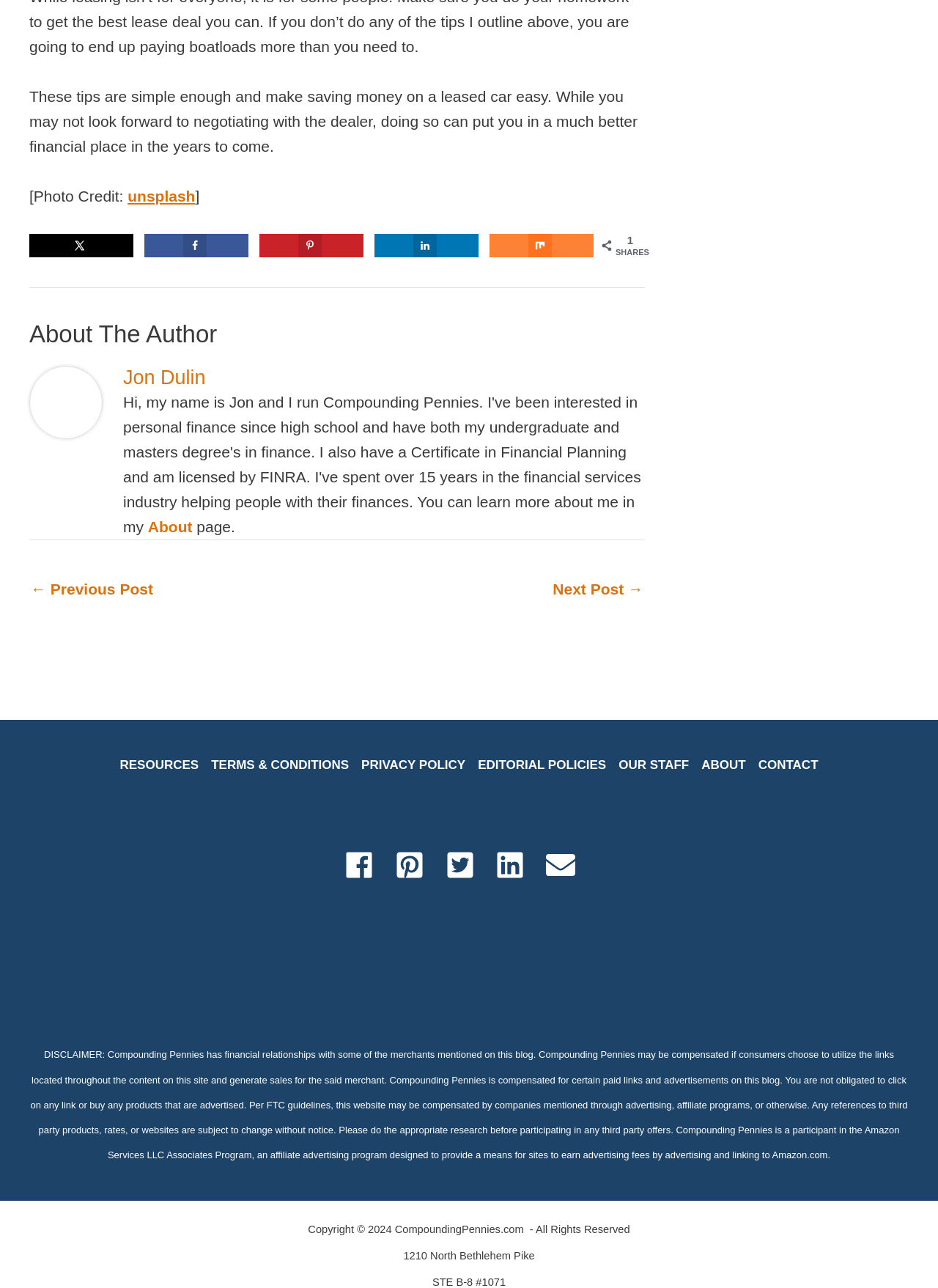What is the name of the website?
Please give a well-detailed answer to the question.

The name of the website can be found in the disclaimer section, where it is mentioned as 'Compounding Pennies has financial relationships with some of the merchants mentioned on this blog'.